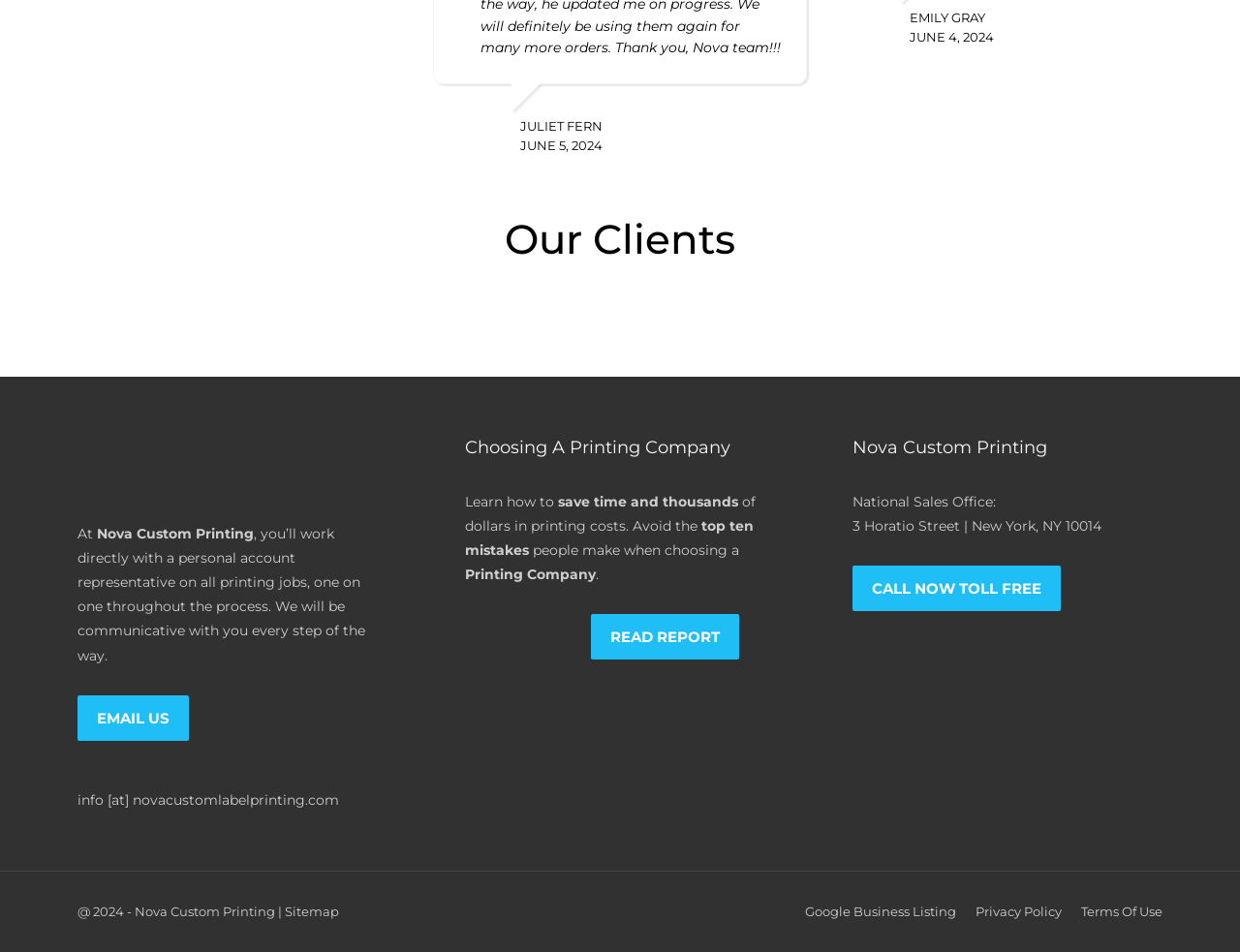Locate the bounding box coordinates of the area to click to fulfill this instruction: "View the 'Latest Haiku newsletter'". The bounding box should be presented as four float numbers between 0 and 1, in the order [left, top, right, bottom].

None